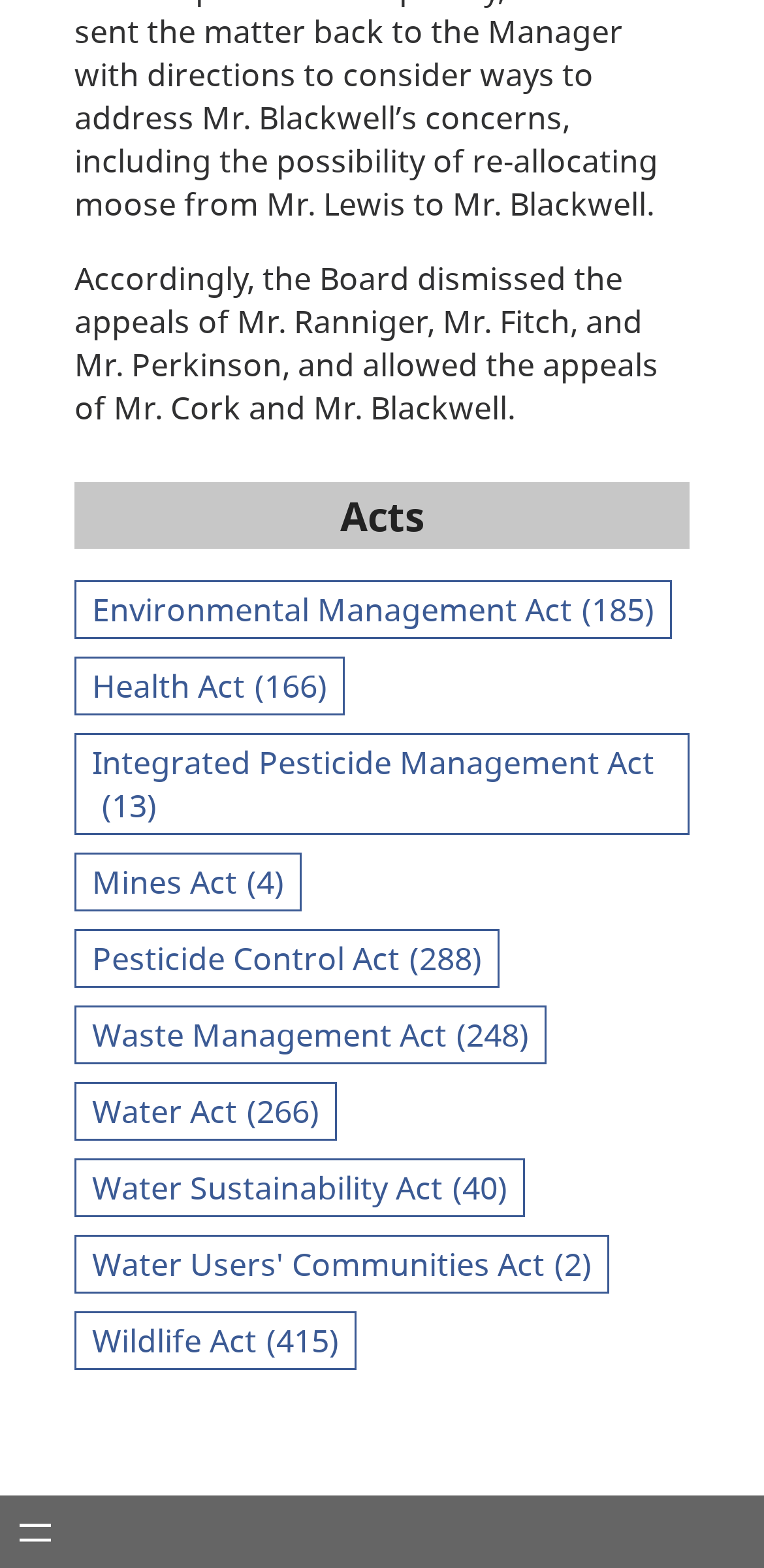Pinpoint the bounding box coordinates of the clickable area necessary to execute the following instruction: "Browse Mines Act". The coordinates should be given as four float numbers between 0 and 1, namely [left, top, right, bottom].

[0.097, 0.544, 0.395, 0.582]